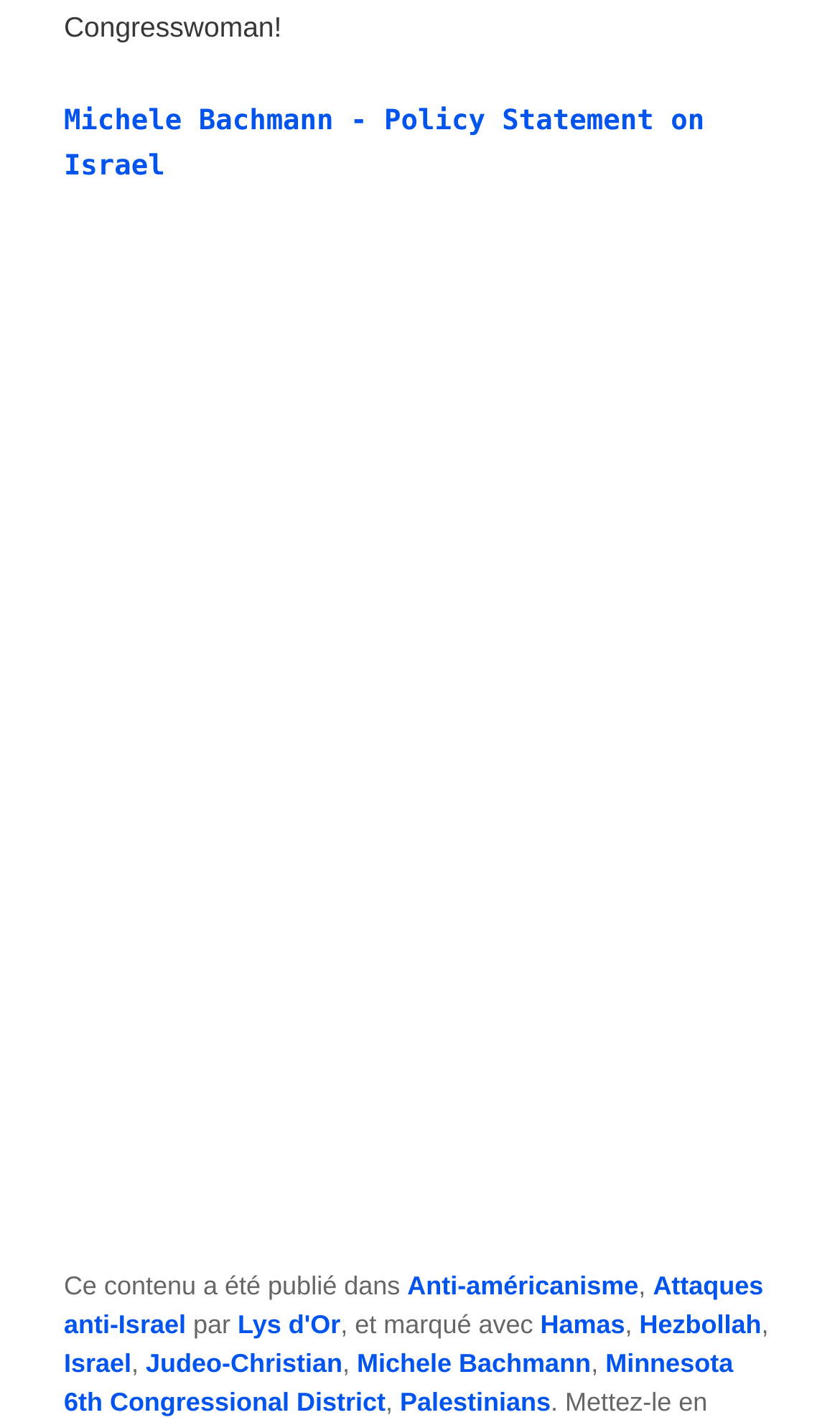Identify the bounding box coordinates necessary to click and complete the given instruction: "Learn about Israel".

[0.076, 0.949, 0.156, 0.97]